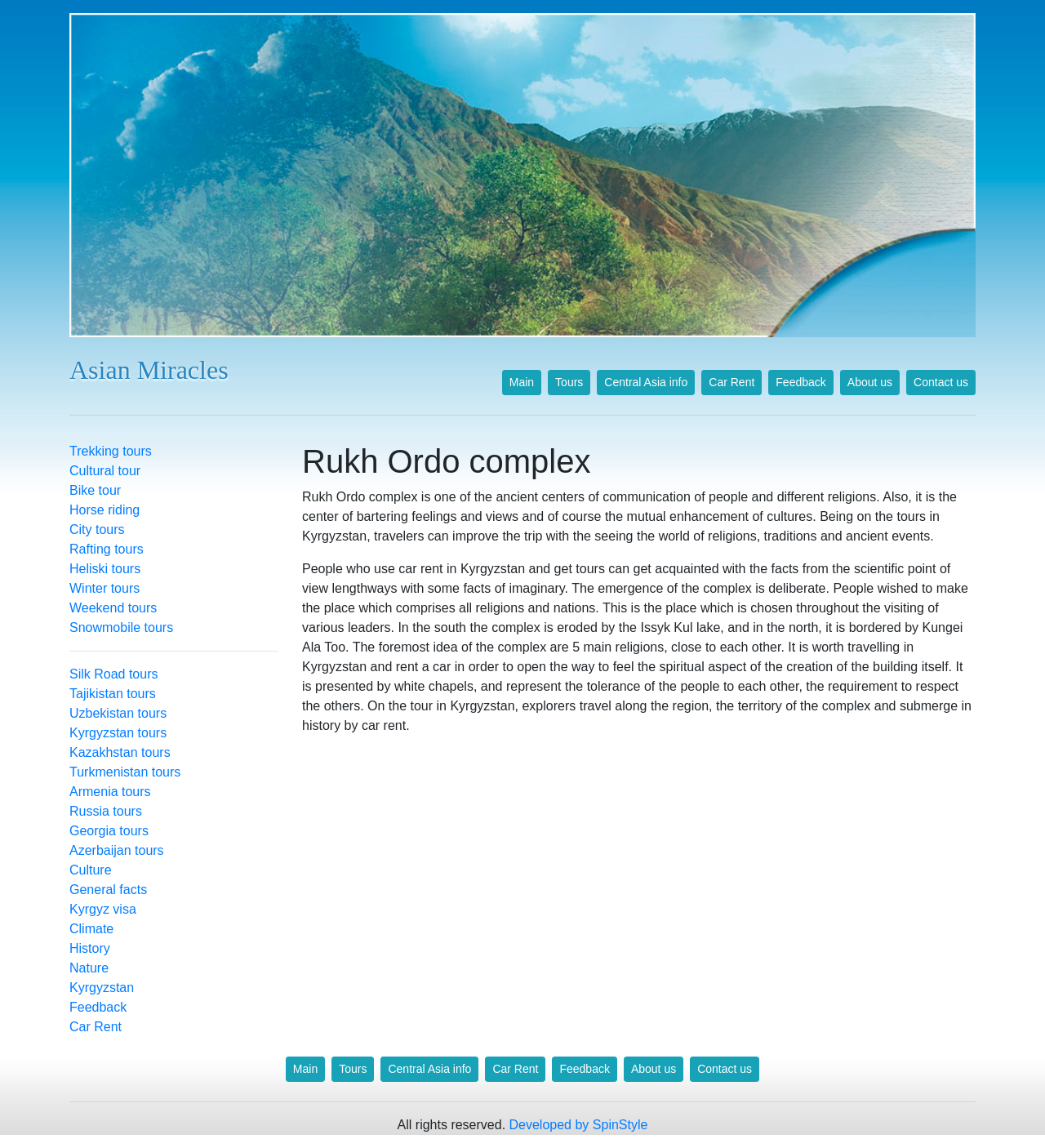Kindly determine the bounding box coordinates for the area that needs to be clicked to execute this instruction: "Click on the 'Car Rent' link".

[0.671, 0.322, 0.729, 0.344]